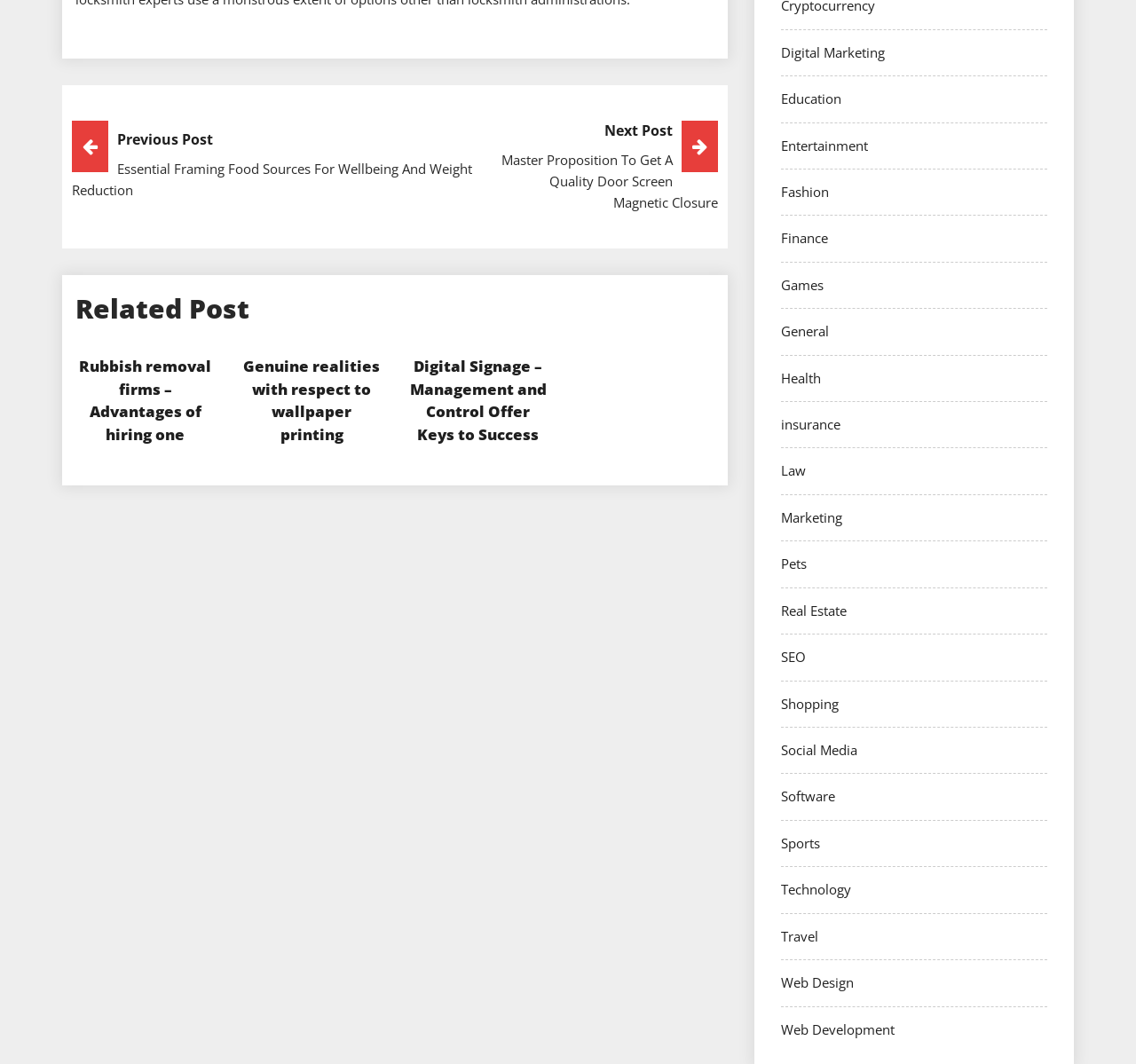Please study the image and answer the question comprehensively:
What are the categories listed on the webpage?

The webpage lists various categories such as Digital Marketing, Education, Entertainment, Fashion, Finance, Games, General, Health, Insurance, Law, Marketing, Pets, Real Estate, SEO, Shopping, Social Media, Software, Sports, Technology, Travel, and Web Design. These categories are listed as links on the right side of the webpage with bounding box coordinates starting from [0.688, 0.041, 0.779, 0.057] to [0.688, 0.959, 0.787, 0.975].